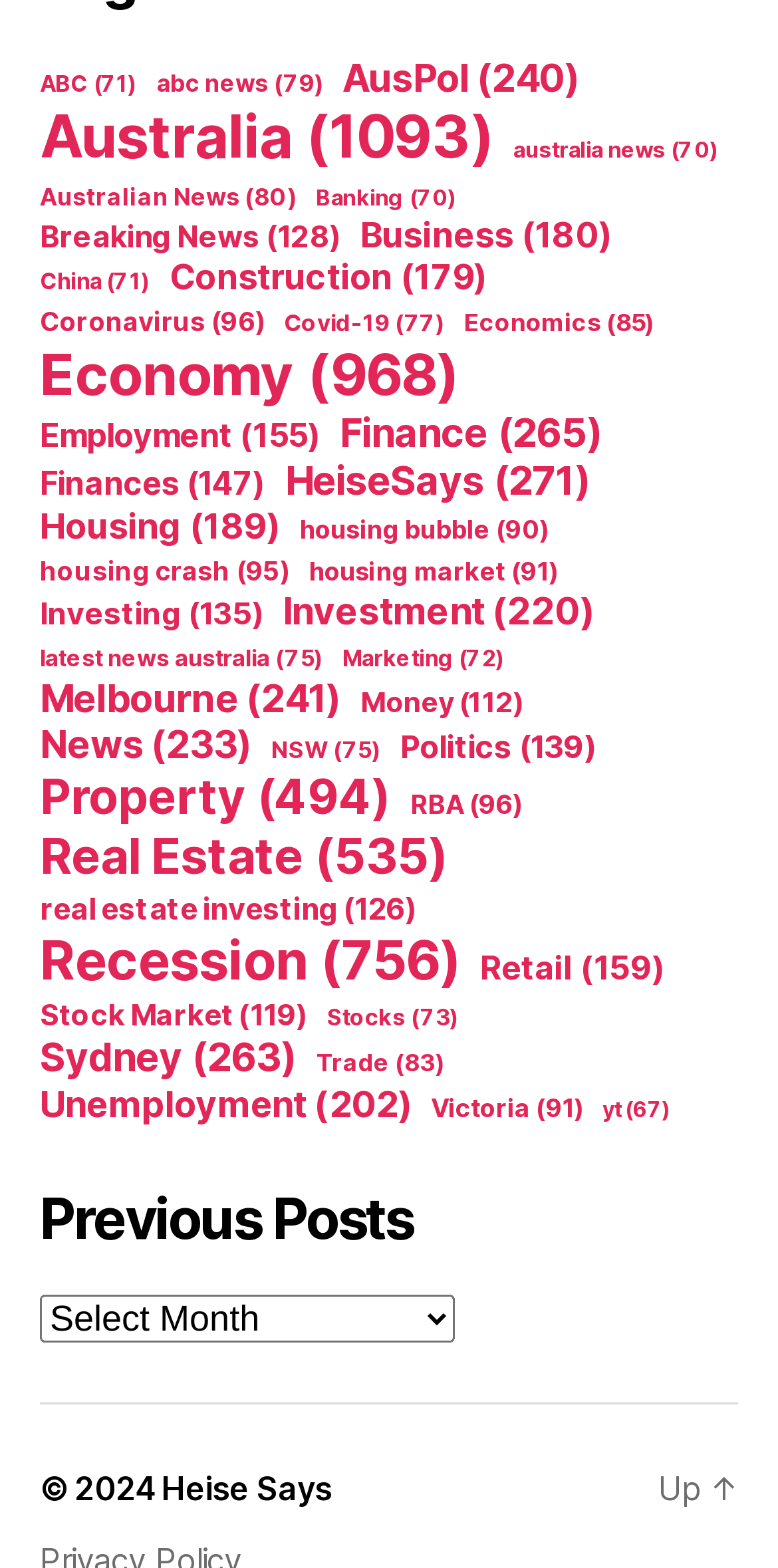Utilize the details in the image to thoroughly answer the following question: What is the category with the most items?

By examining the links in the navigation section, I found that the category 'Economy' has the most items, with 968 items.